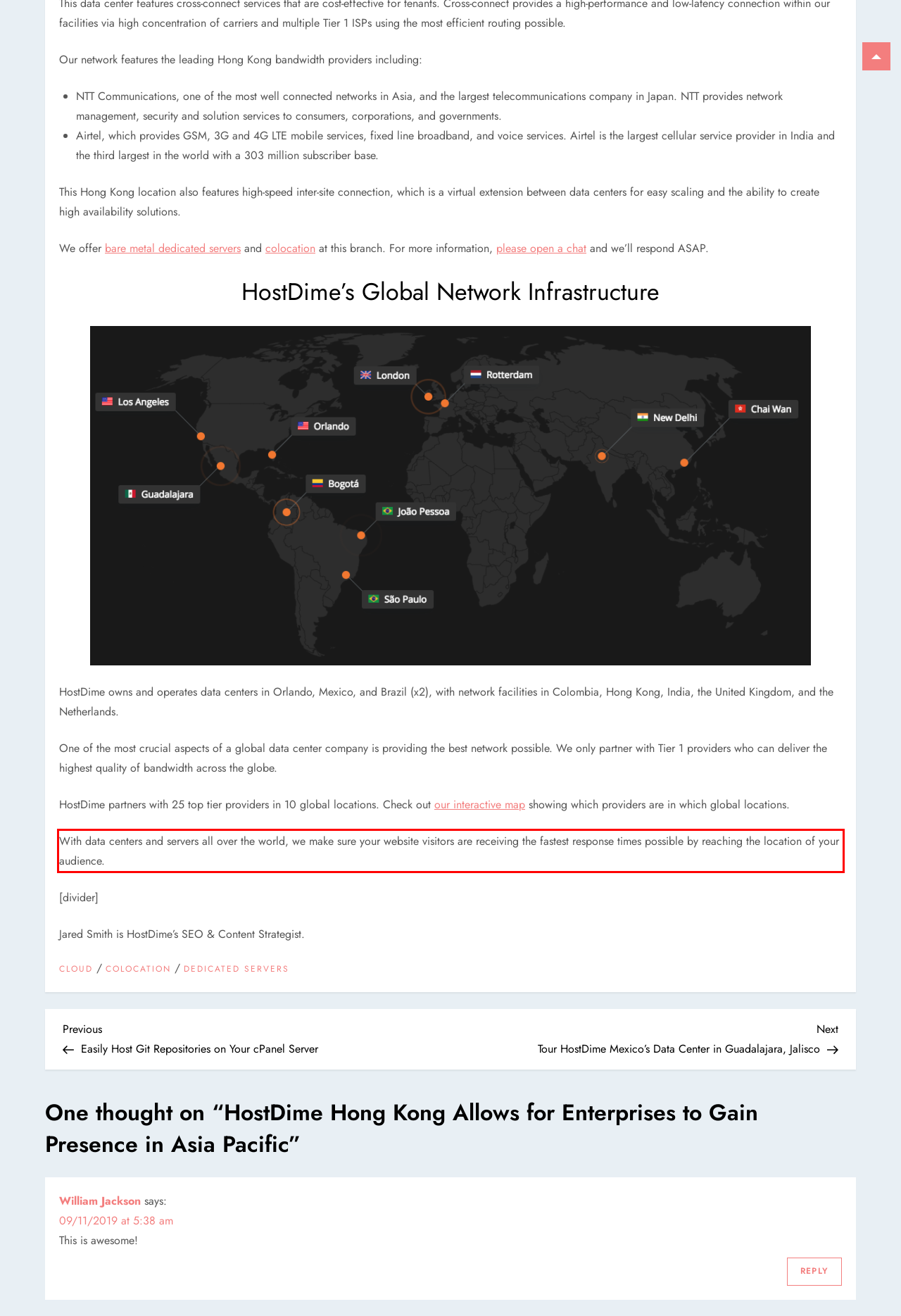Observe the screenshot of the webpage, locate the red bounding box, and extract the text content within it.

With data centers and servers all over the world, we make sure your website visitors are receiving the fastest response times possible by reaching the location of your audience.